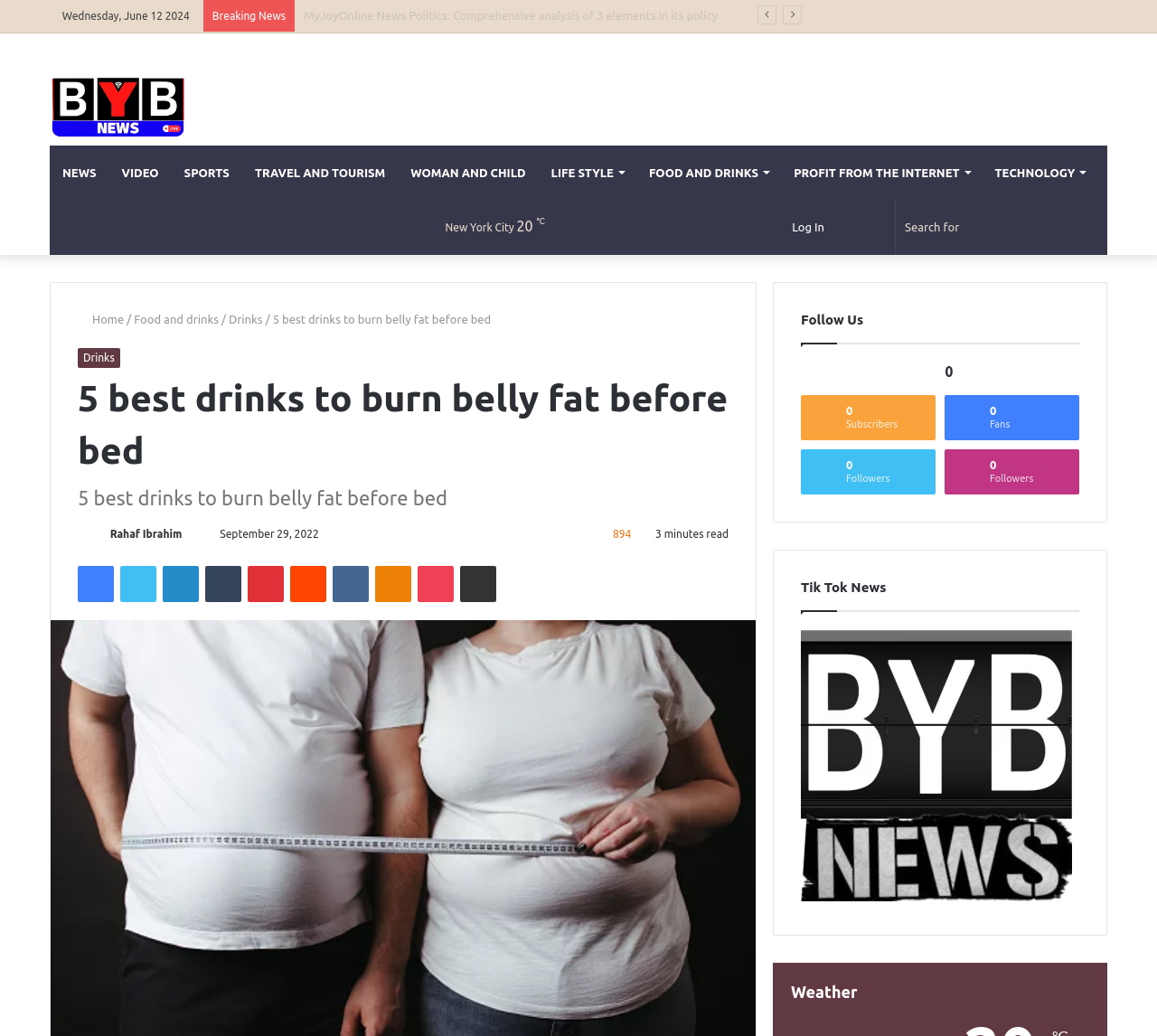Determine the bounding box coordinates for the region that must be clicked to execute the following instruction: "Share on Facebook".

[0.067, 0.547, 0.098, 0.581]